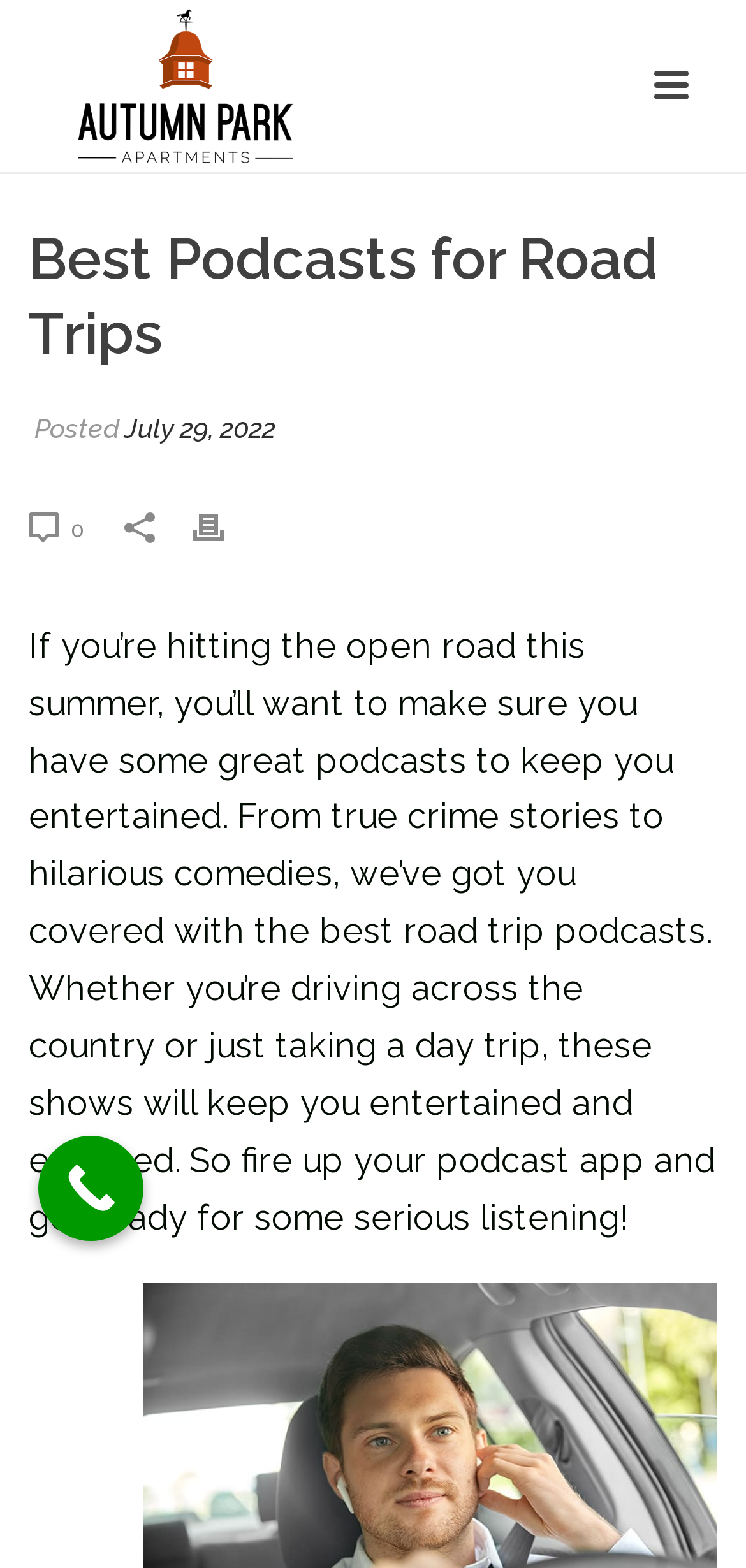Respond to the question below with a concise word or phrase:
What type of stories are mentioned in the article?

True crime and comedy